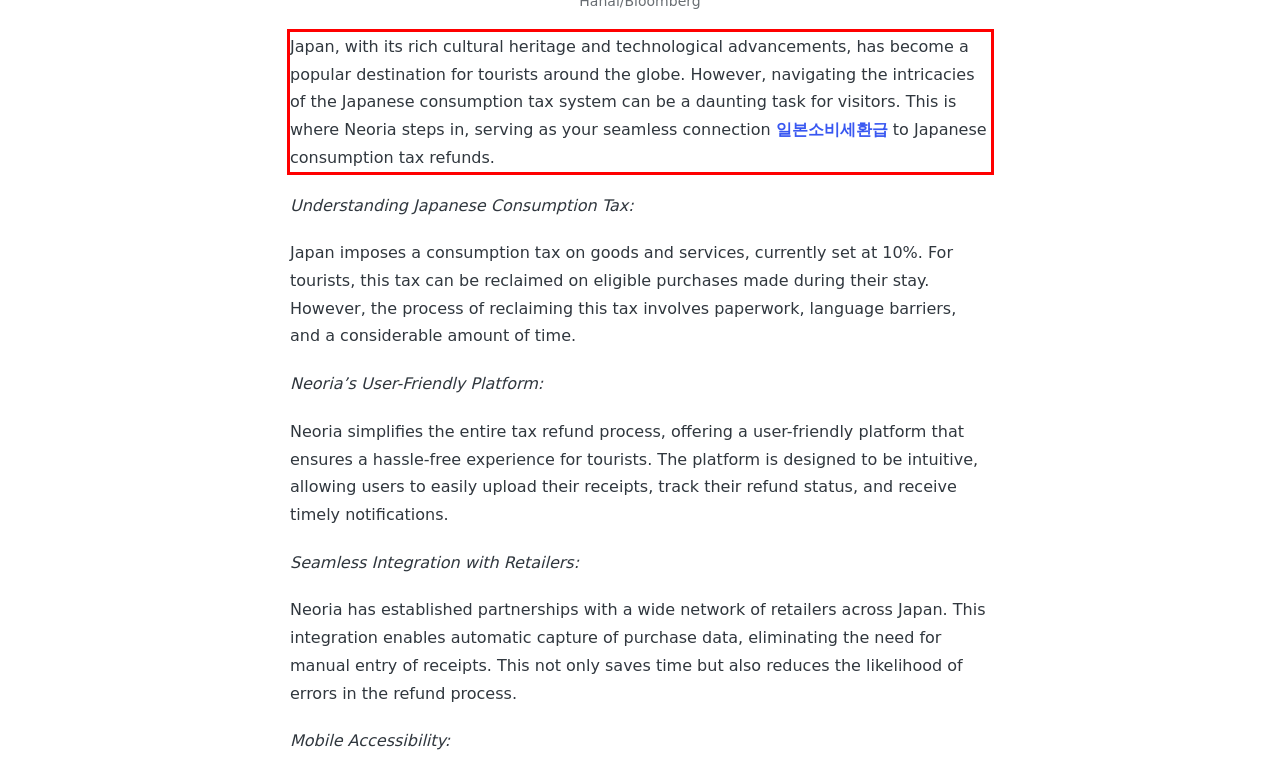Given a screenshot of a webpage with a red bounding box, please identify and retrieve the text inside the red rectangle.

Japan, with its rich cultural heritage and technological advancements, has become a popular destination for tourists around the globe. However, navigating the intricacies of the Japanese consumption tax system can be a daunting task for visitors. This is where Neoria steps in, serving as your seamless connection 일본소비세환급 to Japanese consumption tax refunds.